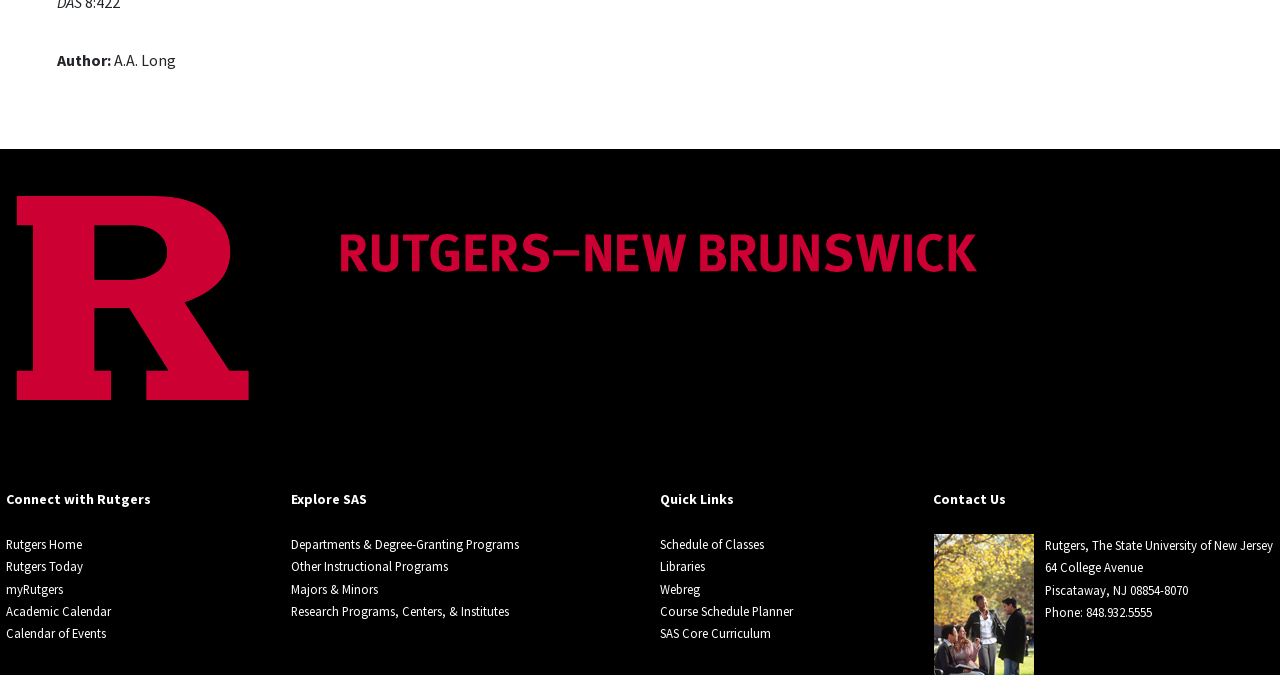Give a short answer to this question using one word or a phrase:
How many links are under 'Explore SAS'?

4